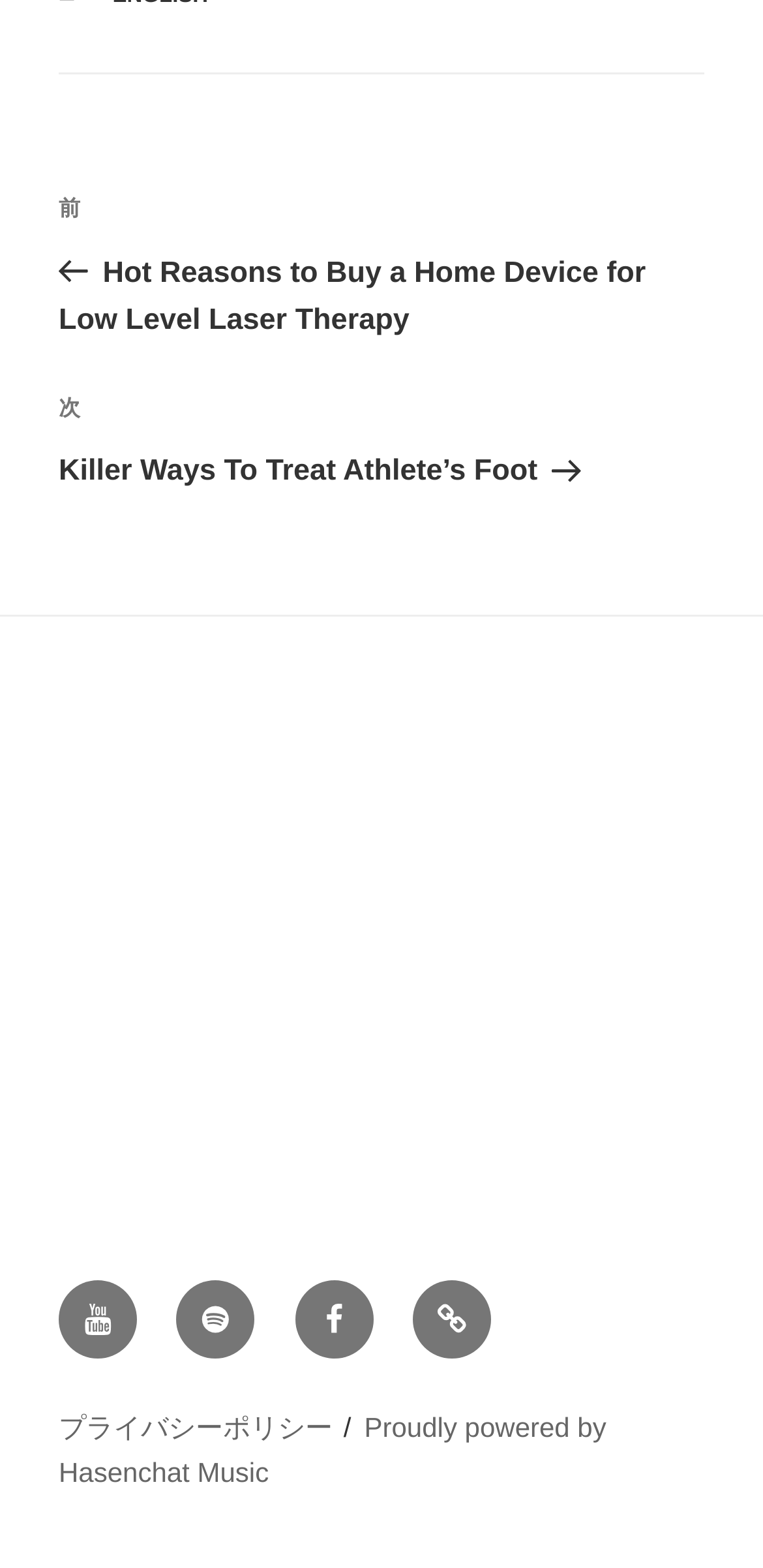Identify the bounding box coordinates of the area you need to click to perform the following instruction: "visit Facebook".

[0.387, 0.816, 0.49, 0.866]